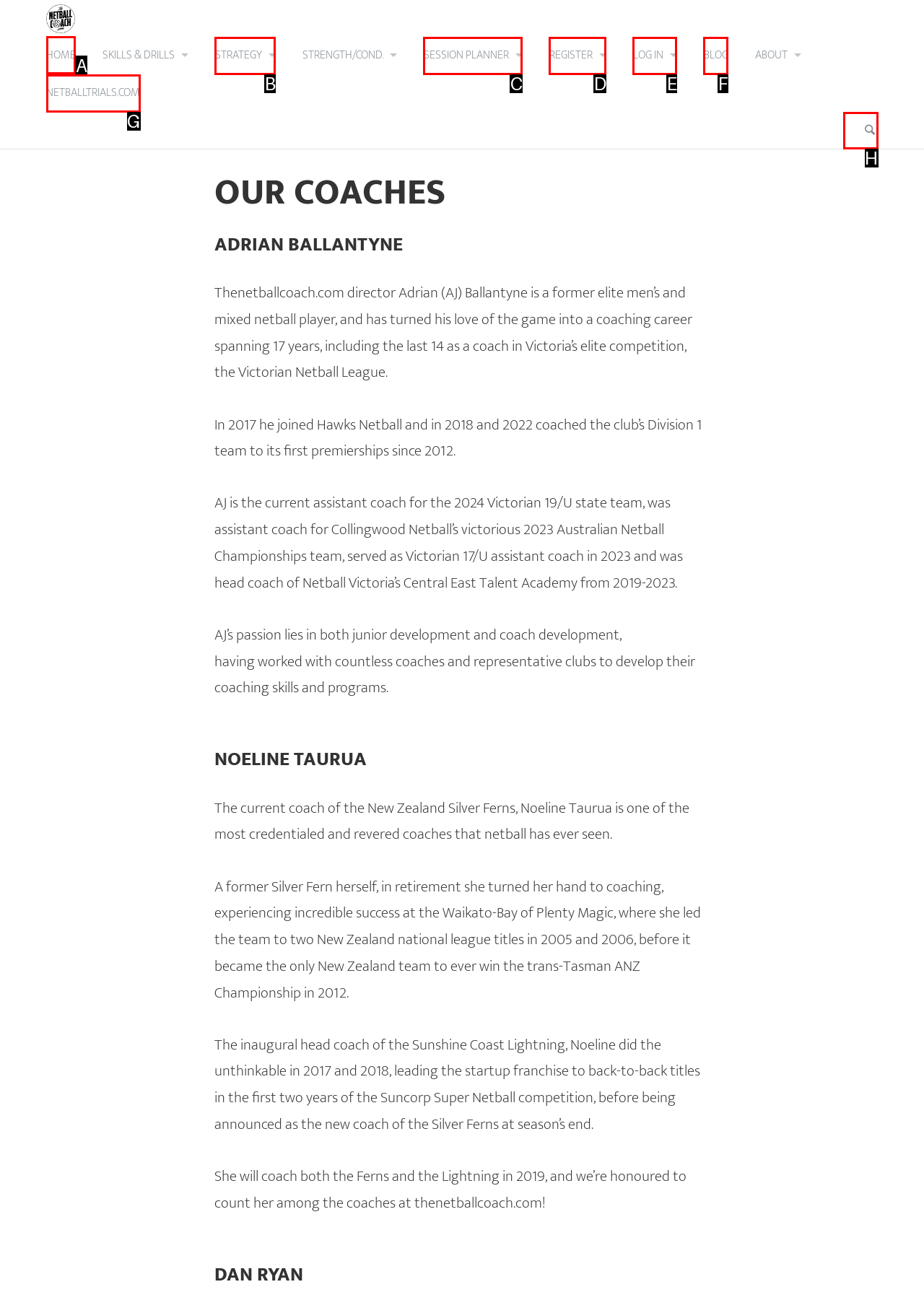Determine the letter of the UI element I should click on to complete the task: Click on the 'HOME' link from the provided choices in the screenshot.

A